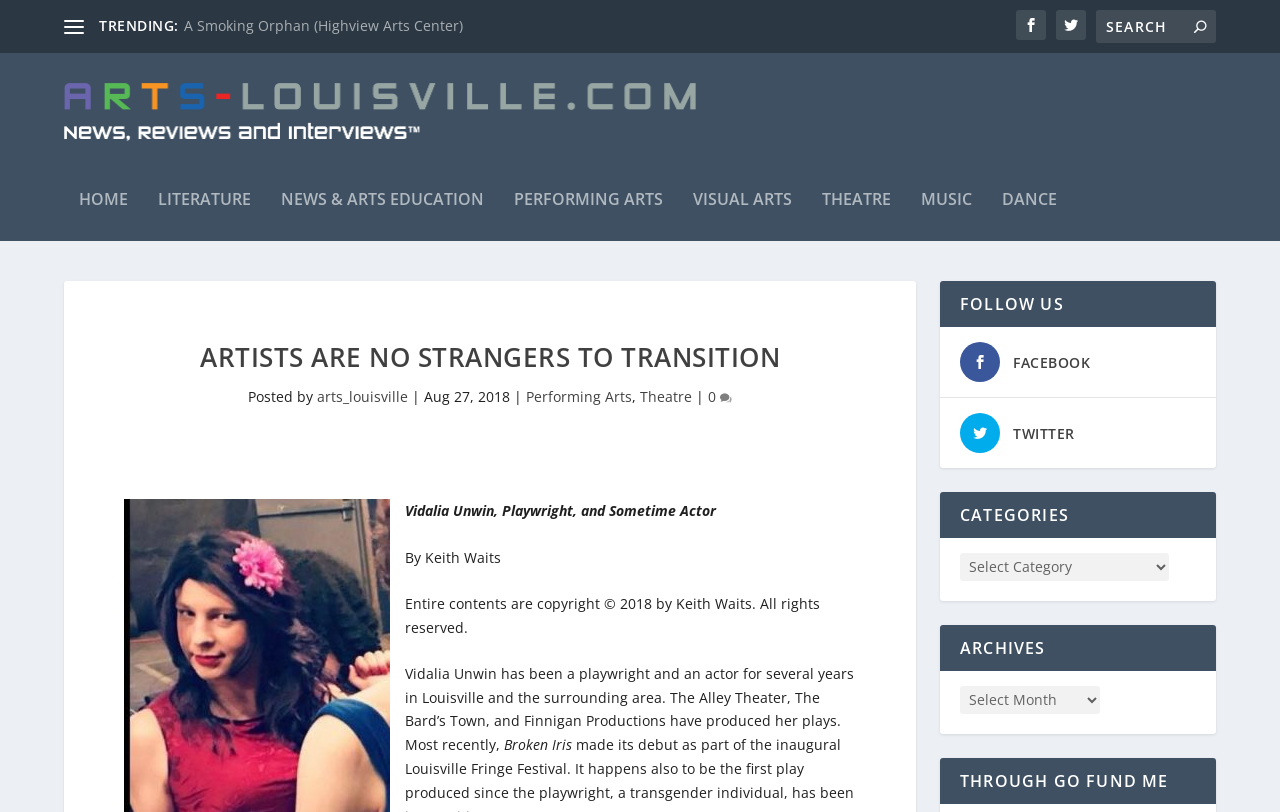What is the title of the article?
Please provide a single word or phrase based on the screenshot.

Artists Are No Strangers To Transition